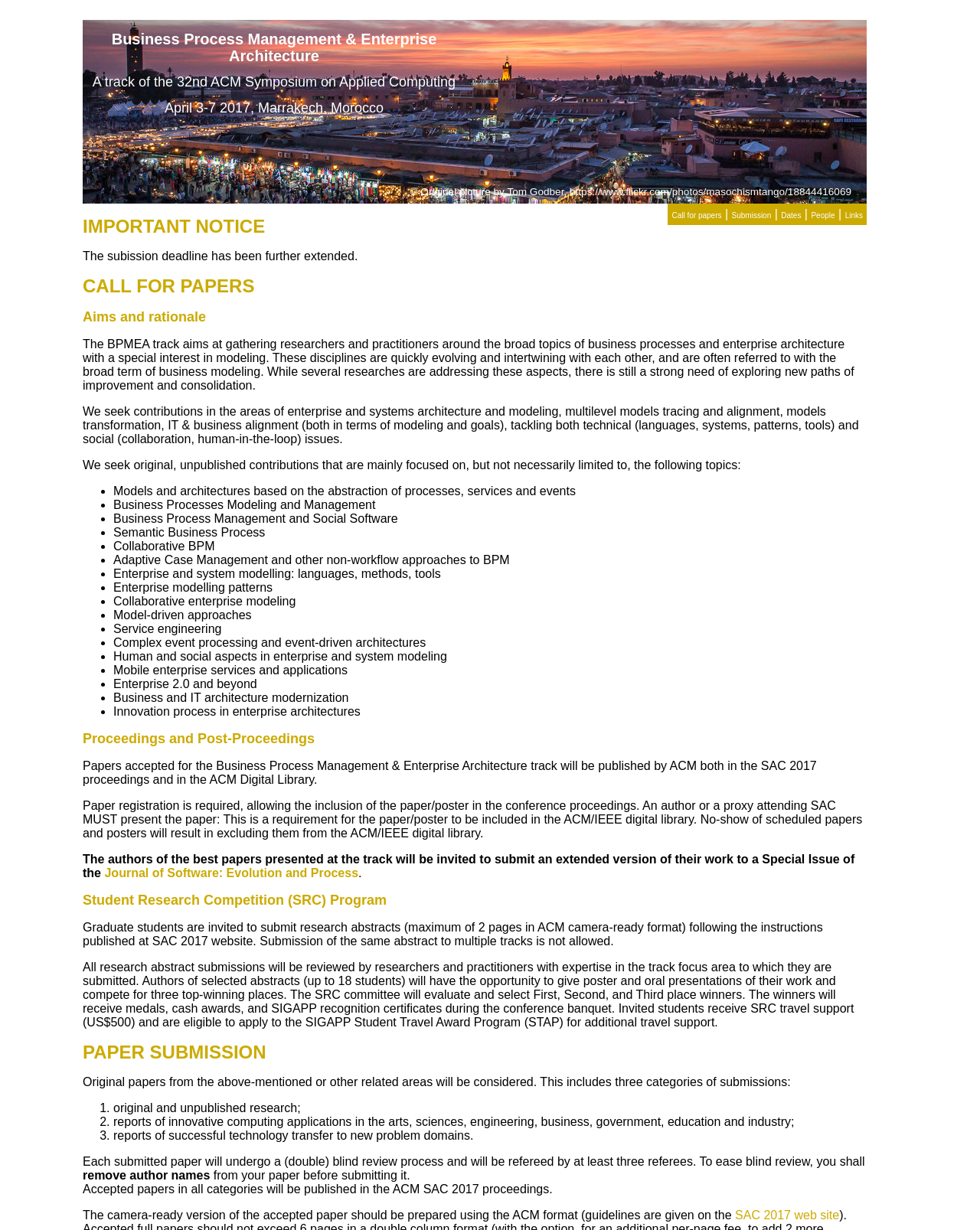Provide a one-word or one-phrase answer to the question:
How many winners will receive medals and cash awards in the Student Research Competition?

3